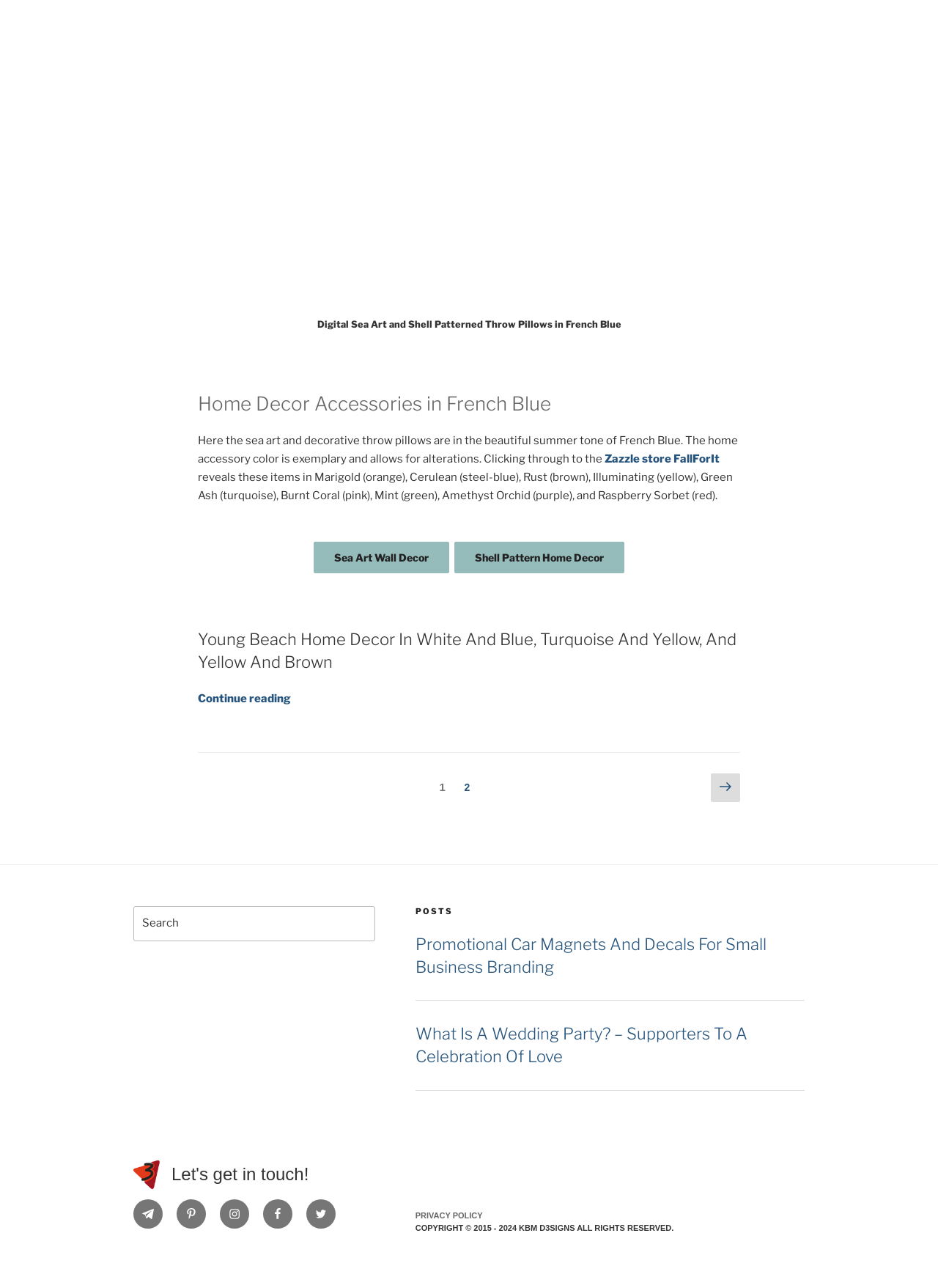What is the main theme of the home decor items?
Offer a detailed and full explanation in response to the question.

Based on the webpage content, I can see that the main theme of the home decor items is sea art and shell pattern, as mentioned in the heading 'Home Decor Accessories in French Blue' and the description of the throw pillows.